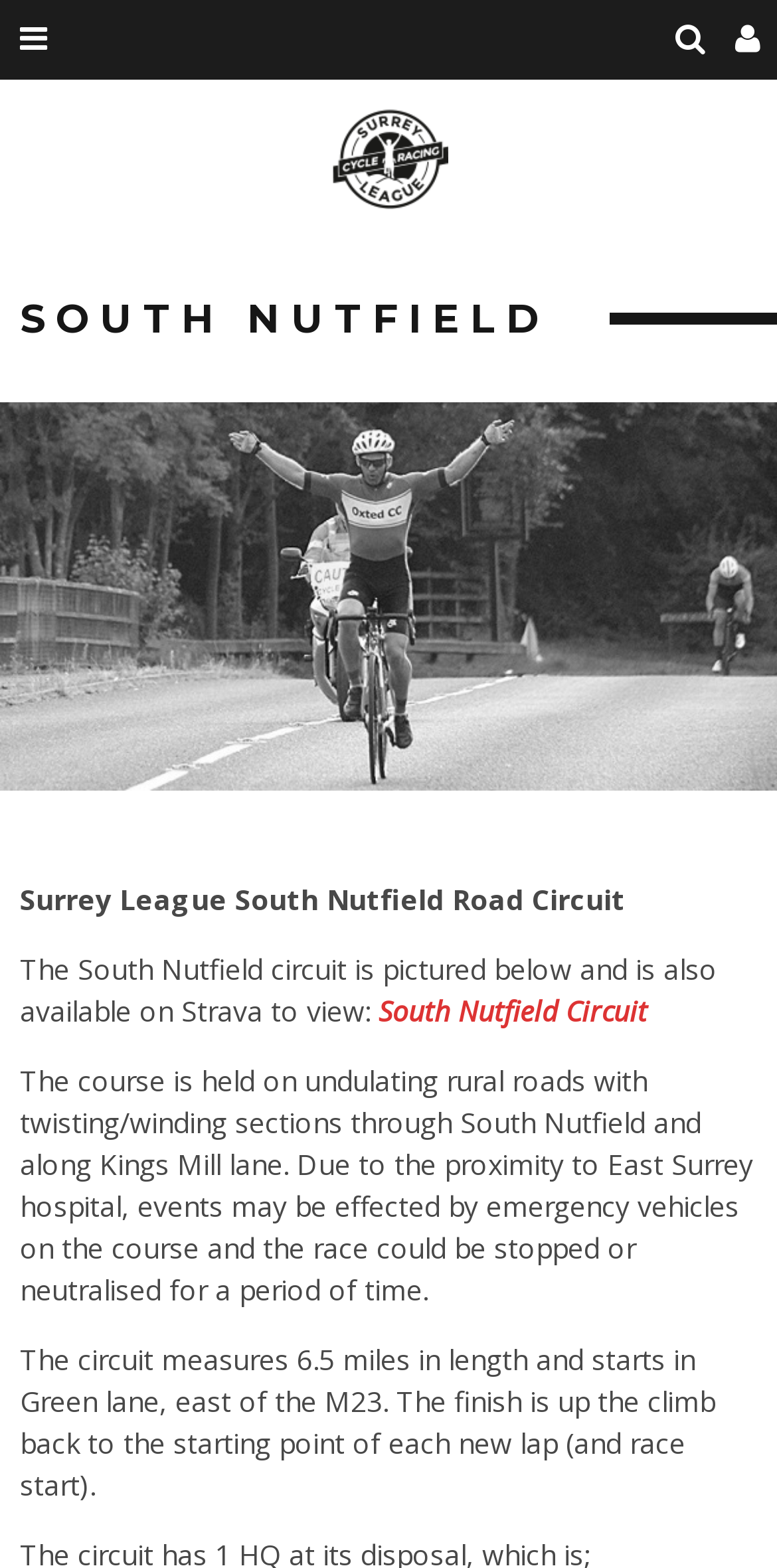Identify and provide the bounding box coordinates of the UI element described: "Search". The coordinates should be formatted as [left, top, right, bottom], with each number being a float between 0 and 1.

[0.869, 0.0, 0.91, 0.051]